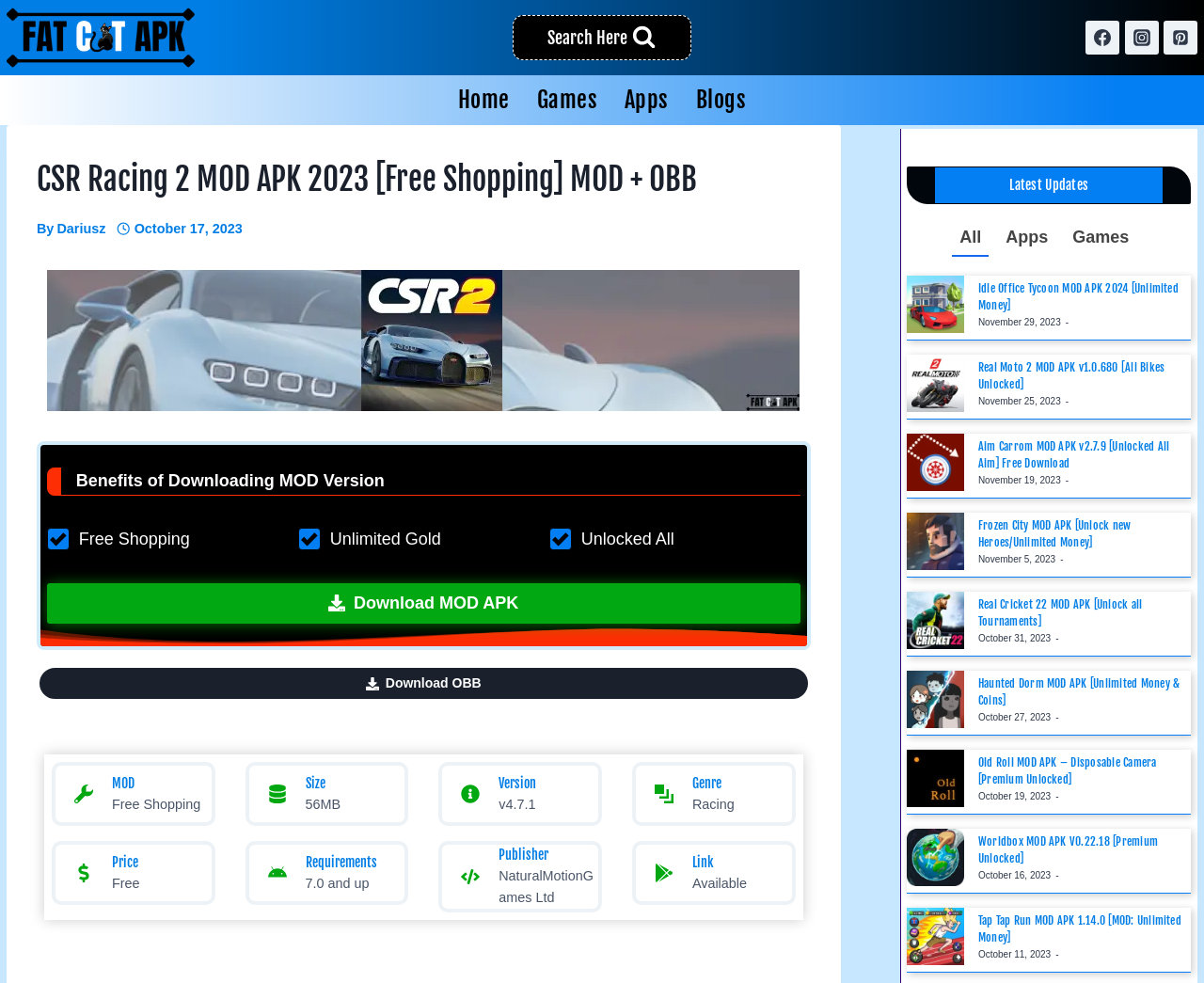What is the benefit of downloading the MOD version? Look at the image and give a one-word or short phrase answer.

Free Shopping